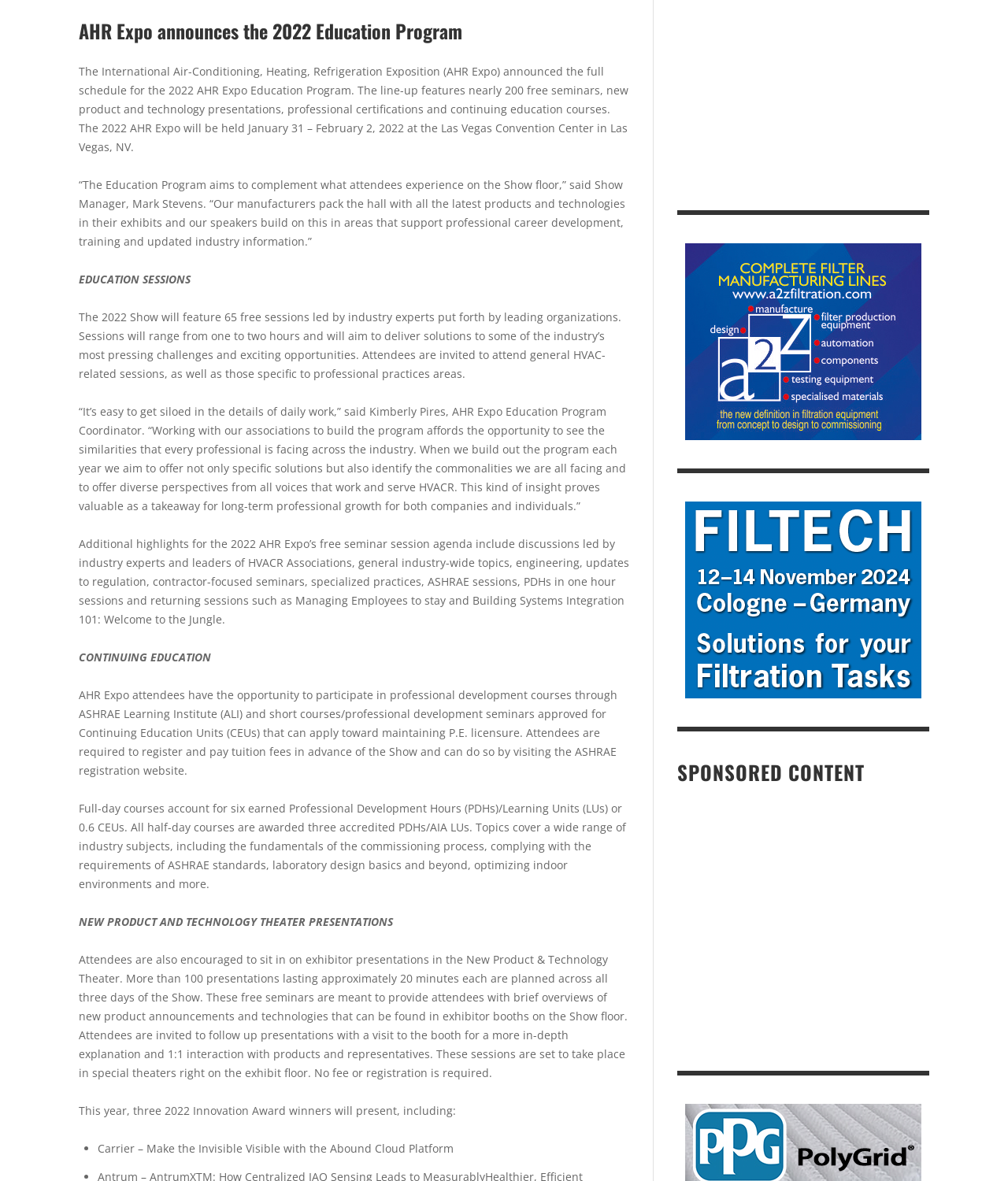Respond with a single word or phrase to the following question:
What is the purpose of the New Product and Technology Theater presentations?

brief overviews of new products